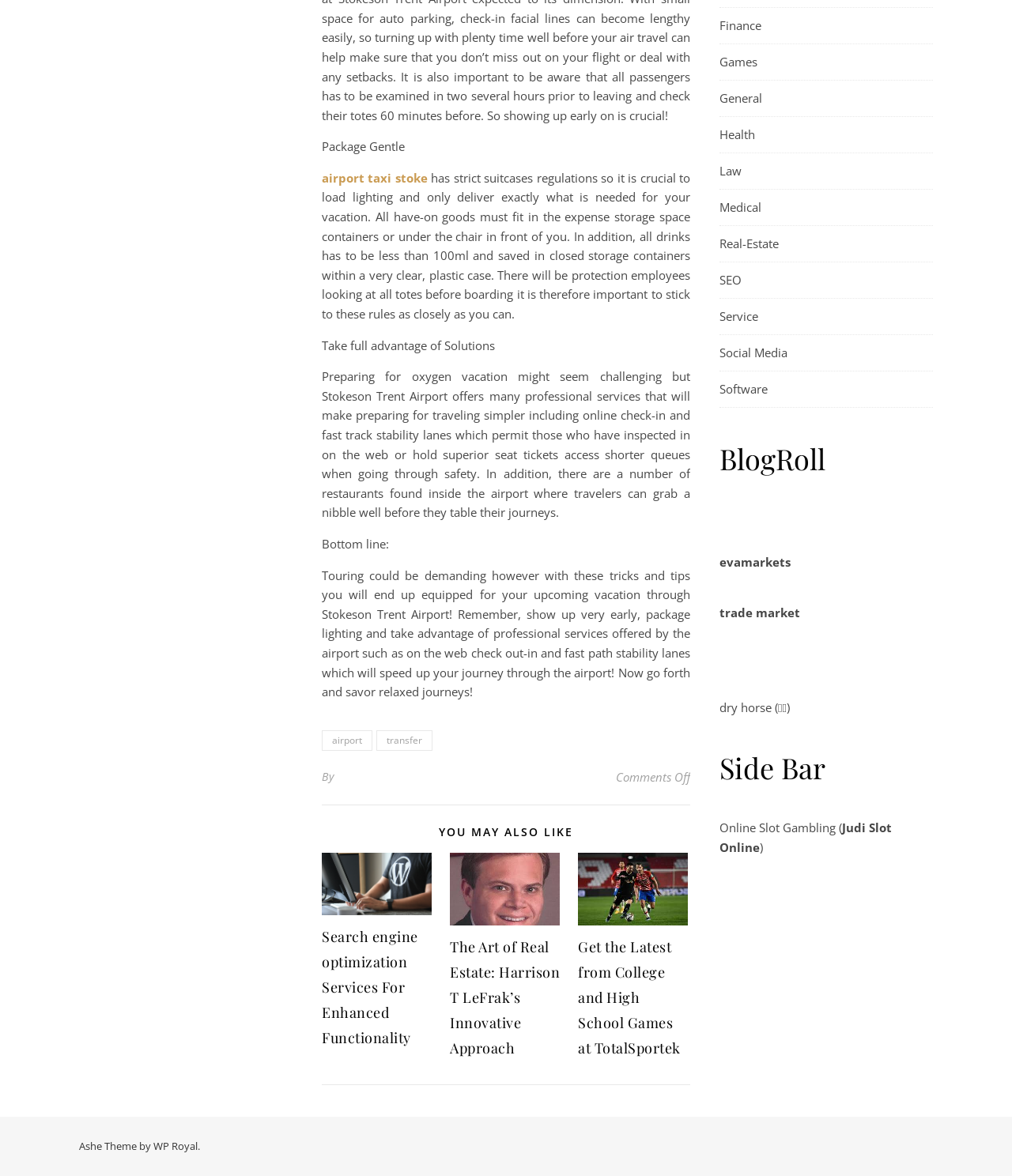Please look at the image and answer the question with a detailed explanation: What is the recommended approach to packing for a vacation?

The article advises travelers to pack lightly and only bring what is necessary for their vacation, as the airport has strict suitcase regulations and all carry-on items must fit in the overhead storage containers or under the chair in front of them.